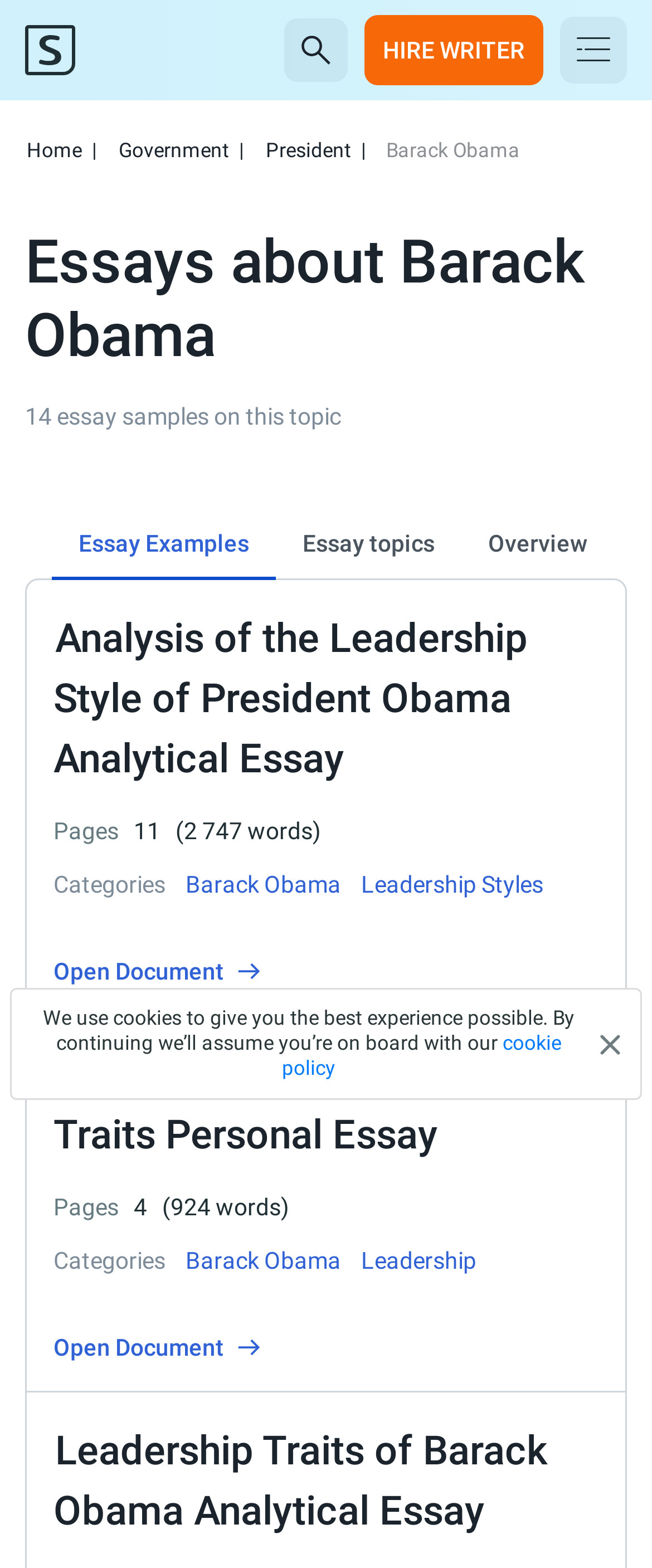Use a single word or phrase to answer the question: What is the category of the essay 'Analysis of the Leadership Style of President Obama Analytical Essay'?

Leadership Styles